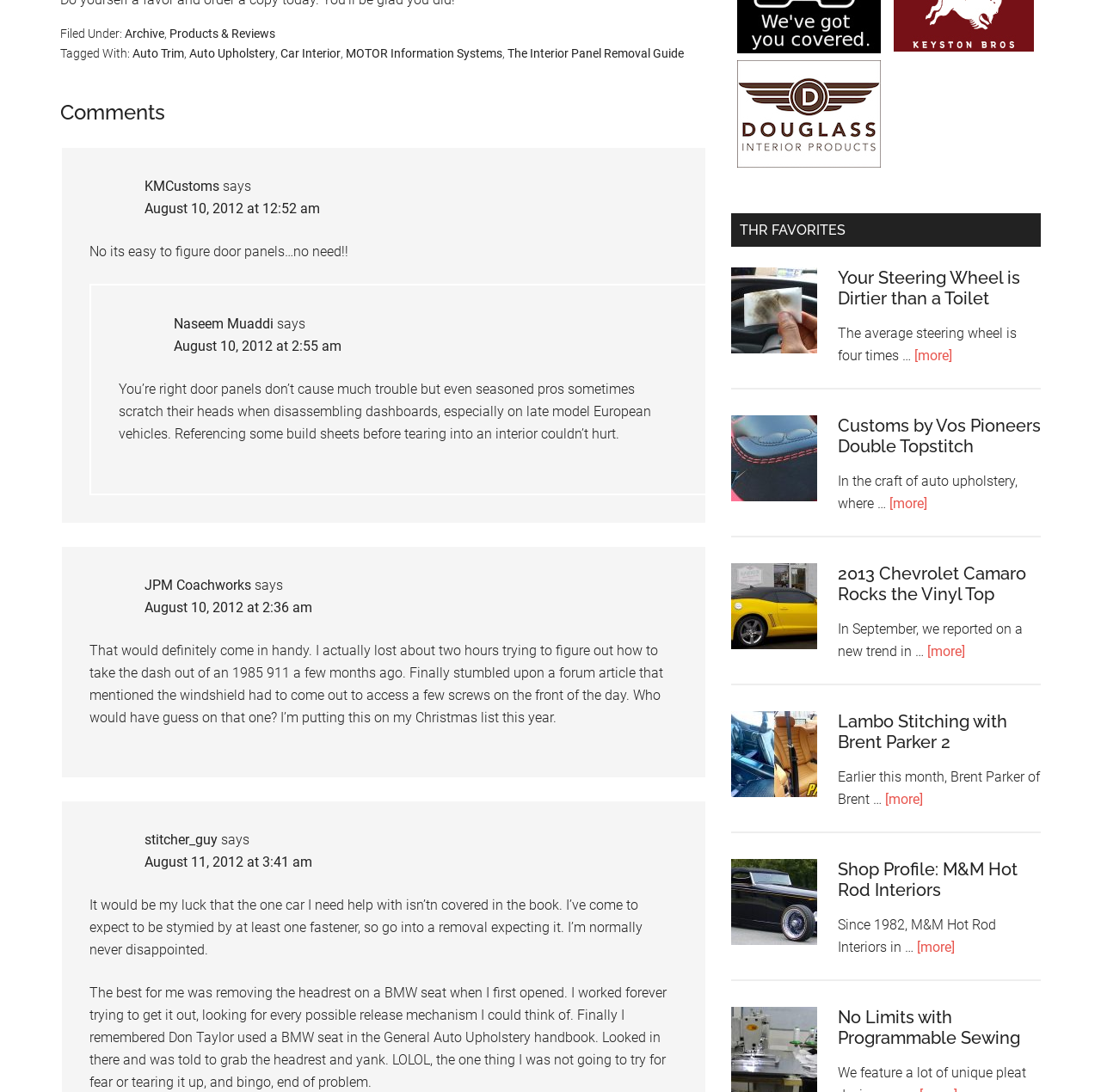Determine the bounding box coordinates for the area that needs to be clicked to fulfill this task: "Click on the 'CONTACTO' link". The coordinates must be given as four float numbers between 0 and 1, i.e., [left, top, right, bottom].

None